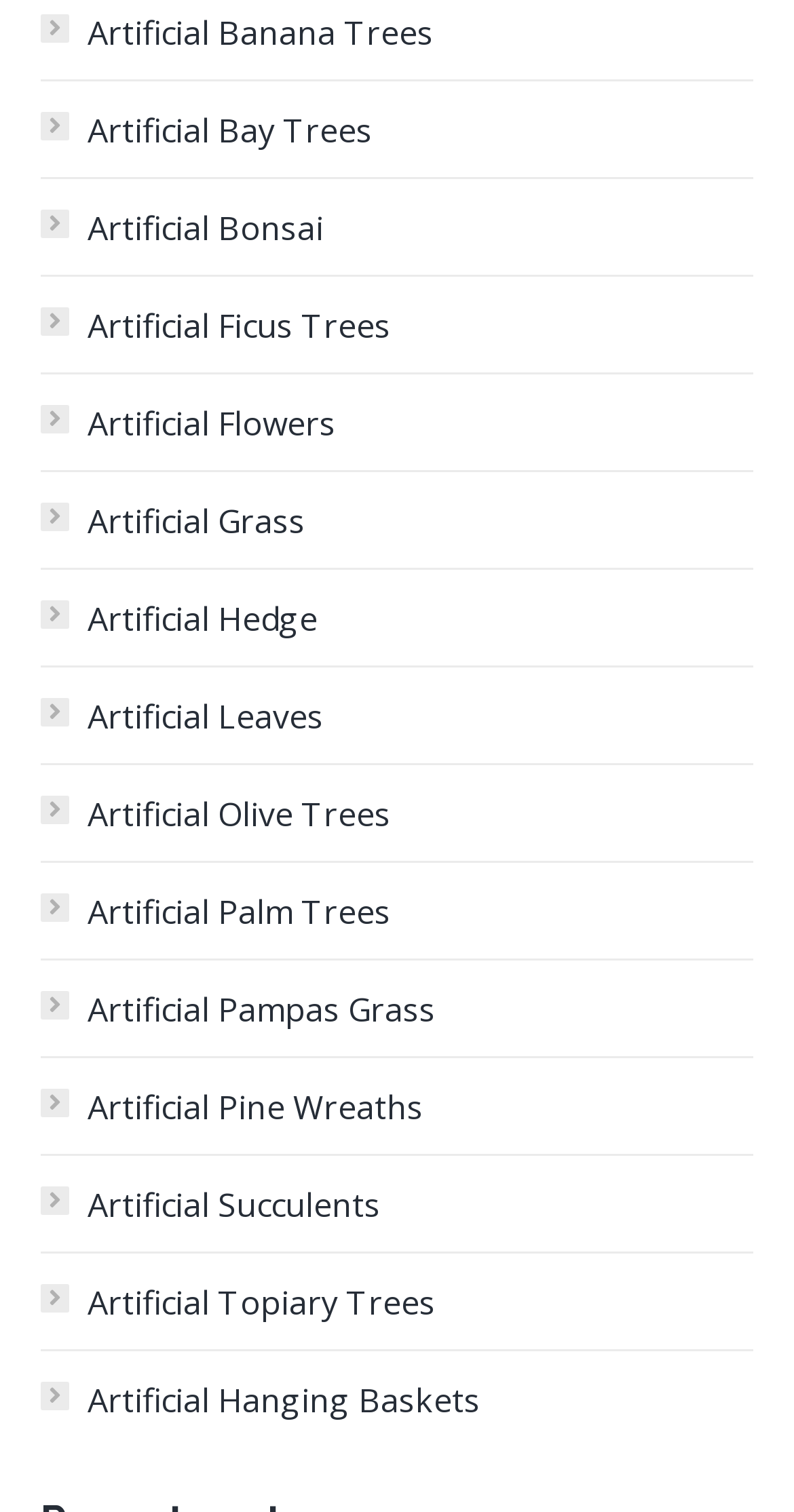Please provide the bounding box coordinates for the element that needs to be clicked to perform the following instruction: "go to Artificial Hanging Baskets". The coordinates should be given as four float numbers between 0 and 1, i.e., [left, top, right, bottom].

[0.051, 0.907, 0.605, 0.945]